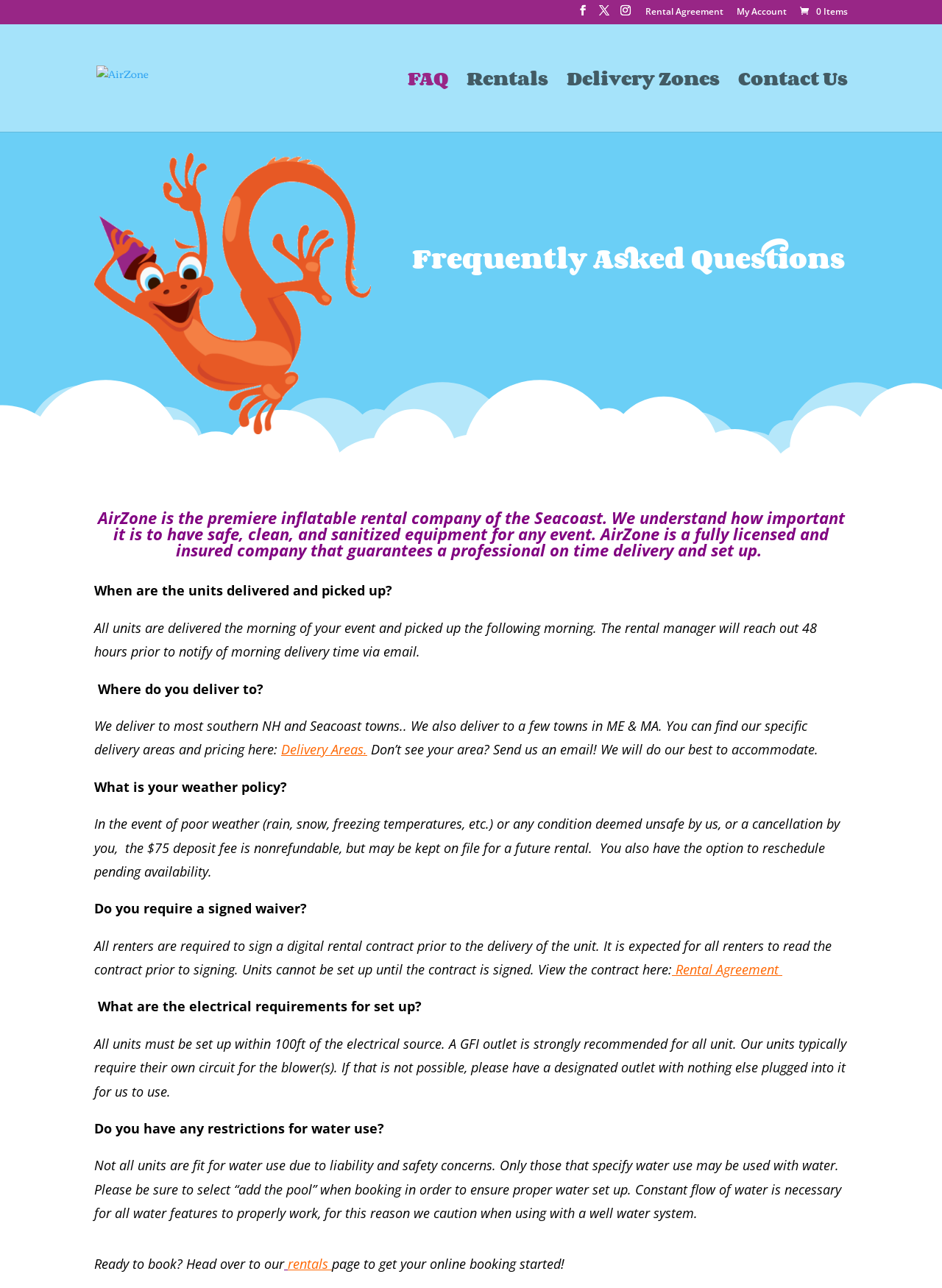What is the delivery policy?
Please respond to the question with a detailed and well-explained answer.

The delivery policy is obtained from the static text element with the text 'All units are delivered the morning of your event and picked up the following morning.' This text is part of the FAQ section of the webpage.